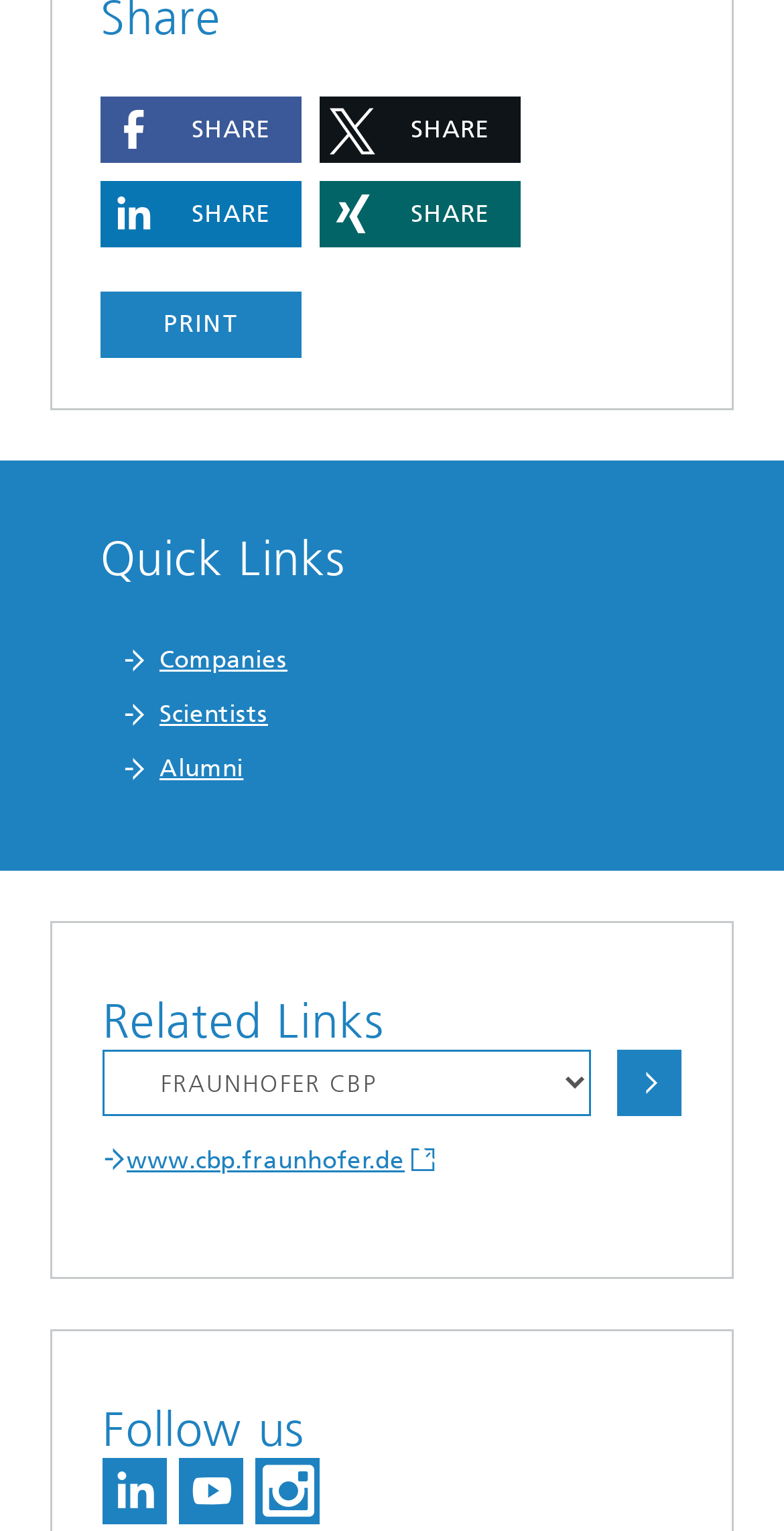What is the text of the first link under 'Quick Links'?
Look at the image and answer the question using a single word or phrase.

Companies